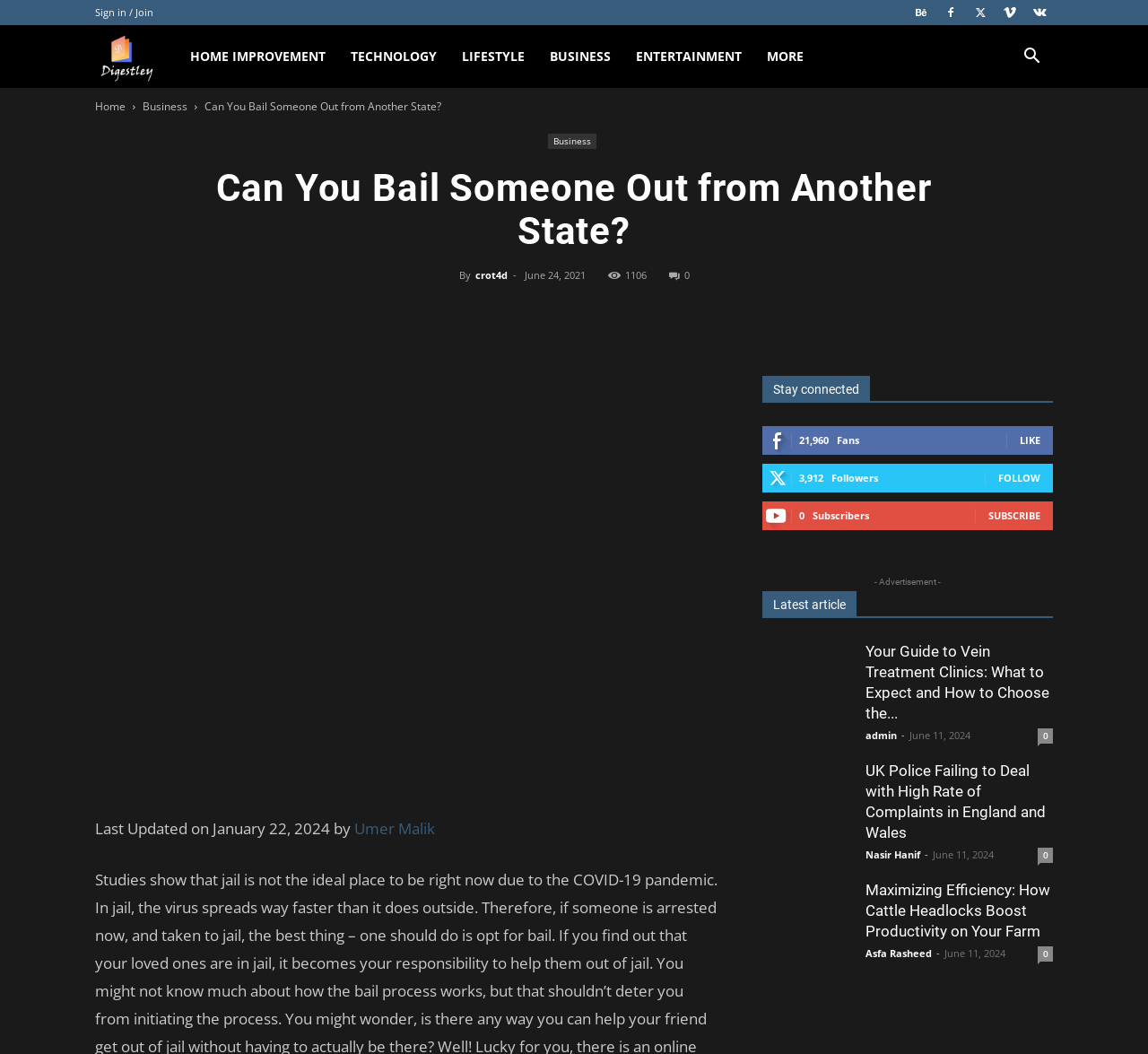Find the bounding box coordinates for the element that must be clicked to complete the instruction: "Like the page". The coordinates should be four float numbers between 0 and 1, indicated as [left, top, right, bottom].

[0.888, 0.411, 0.906, 0.424]